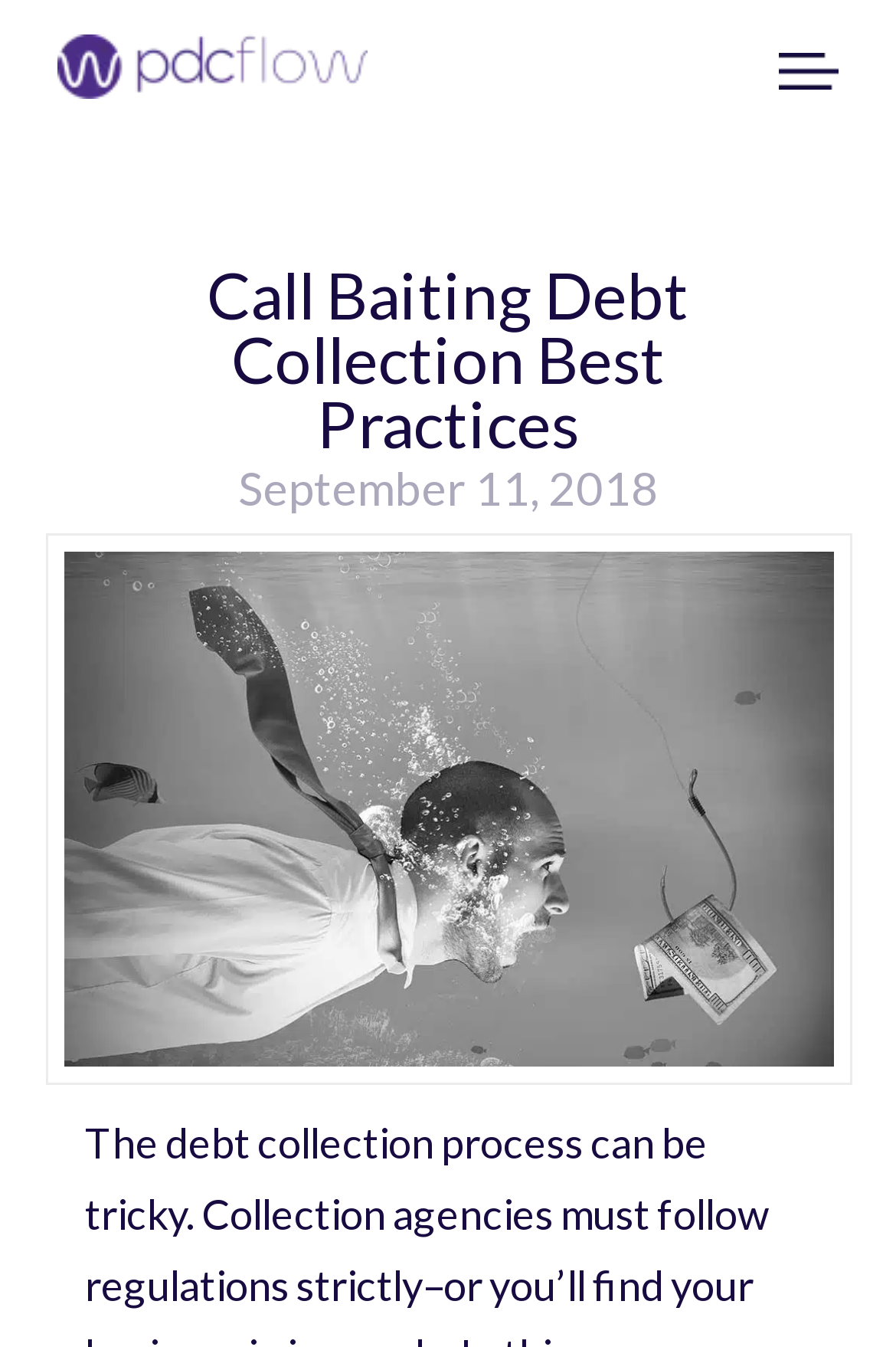Give a one-word or phrase response to the following question: Is the navigation menu expanded?

No